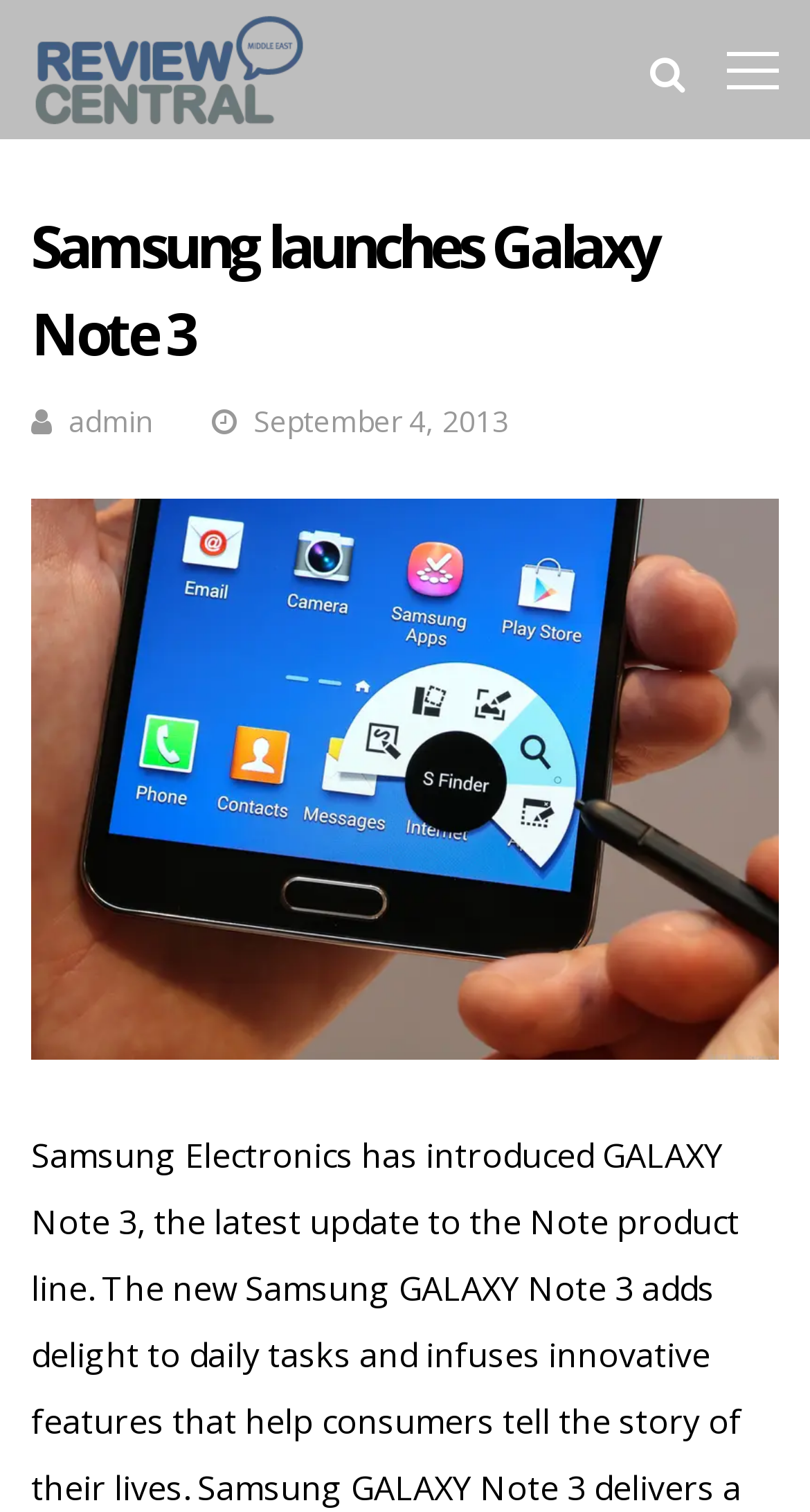What is the latest update to the Note product line?
Using the screenshot, give a one-word or short phrase answer.

GALAXY Note 3